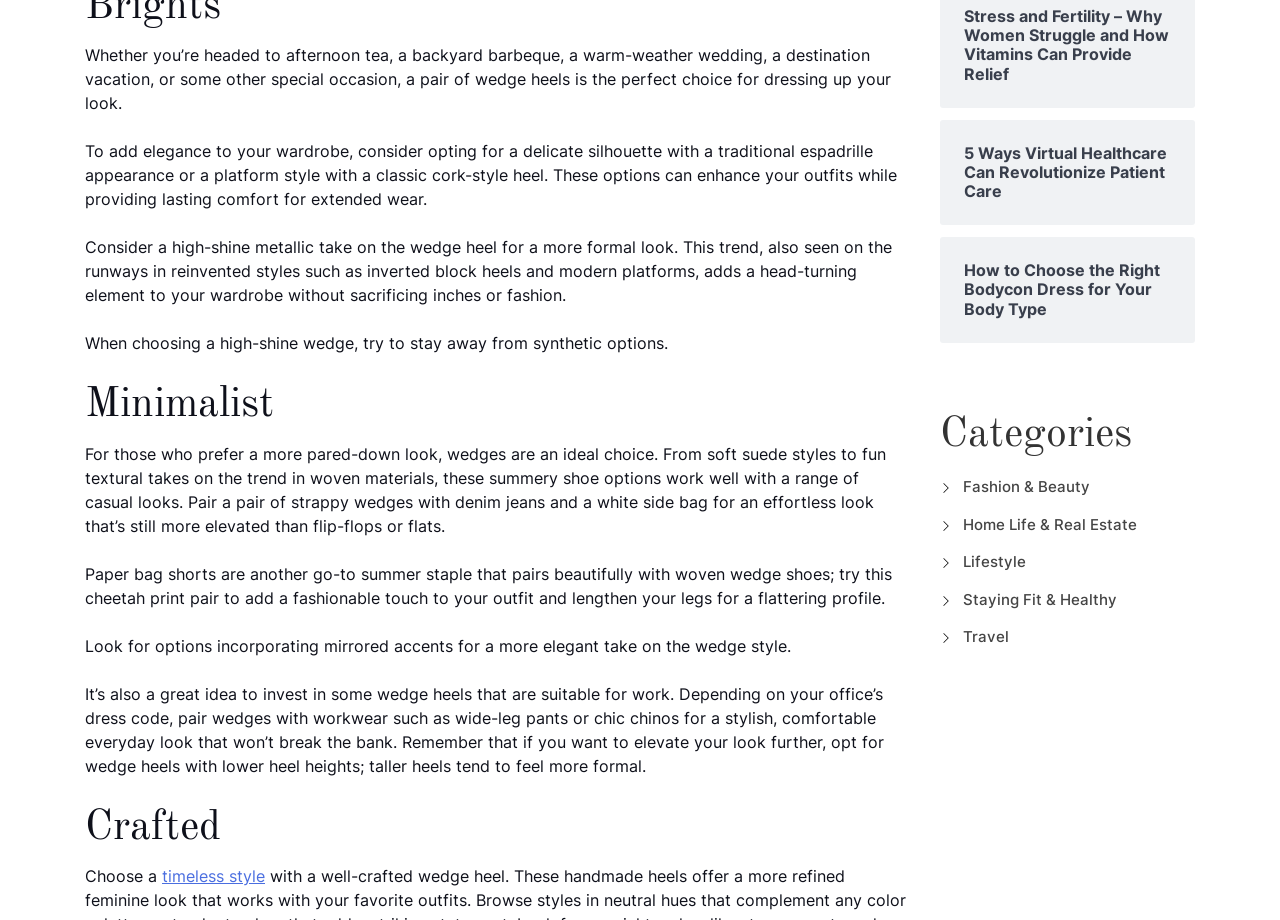Based on the description "Home Life & Real Estate", find the bounding box of the specified UI element.

[0.752, 0.56, 0.888, 0.58]